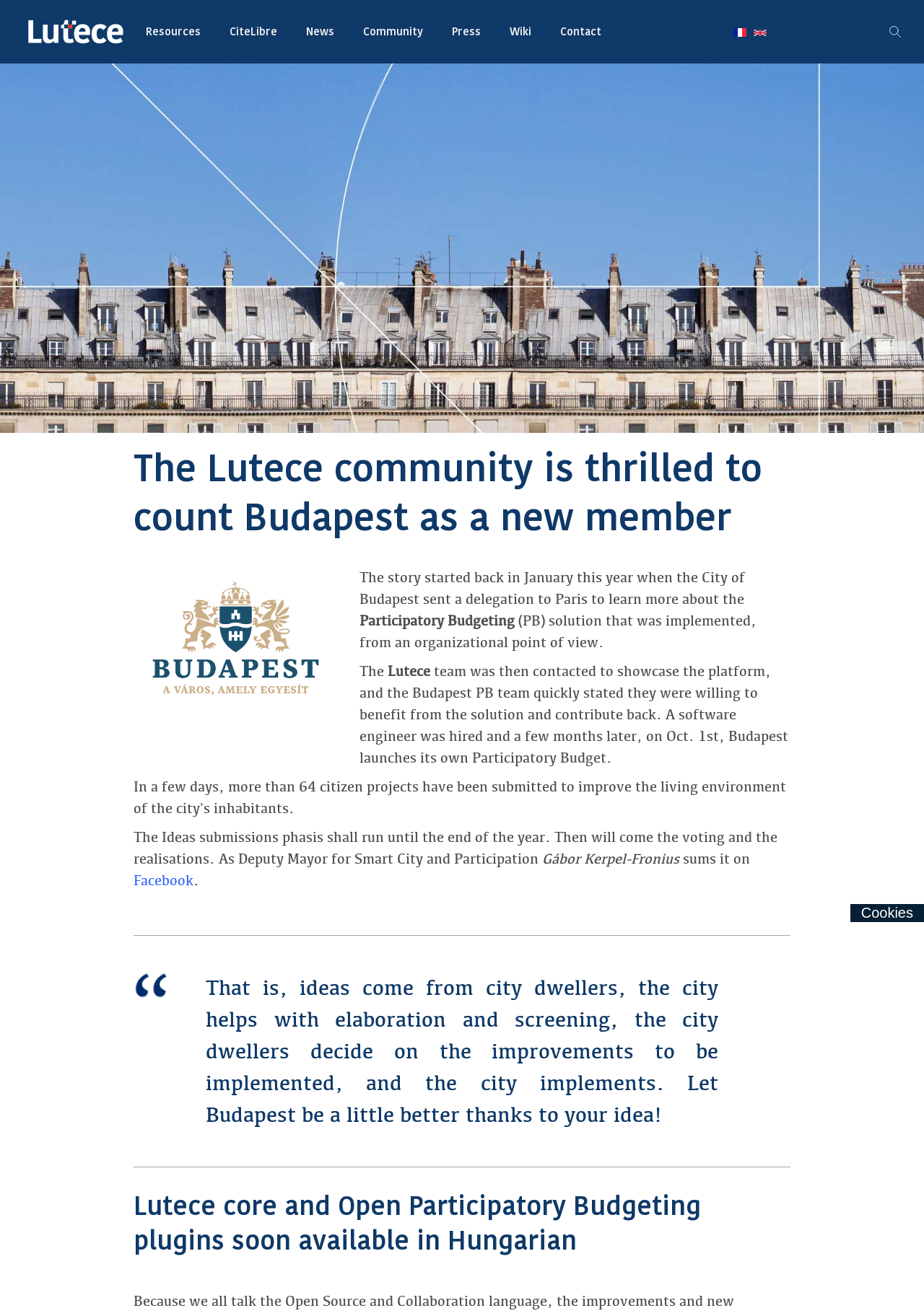Please predict the bounding box coordinates (top-left x, top-left y, bottom-right x, bottom-right y) for the UI element in the screenshot that fits the description: parent_node: Resources

[0.03, 0.013, 0.134, 0.036]